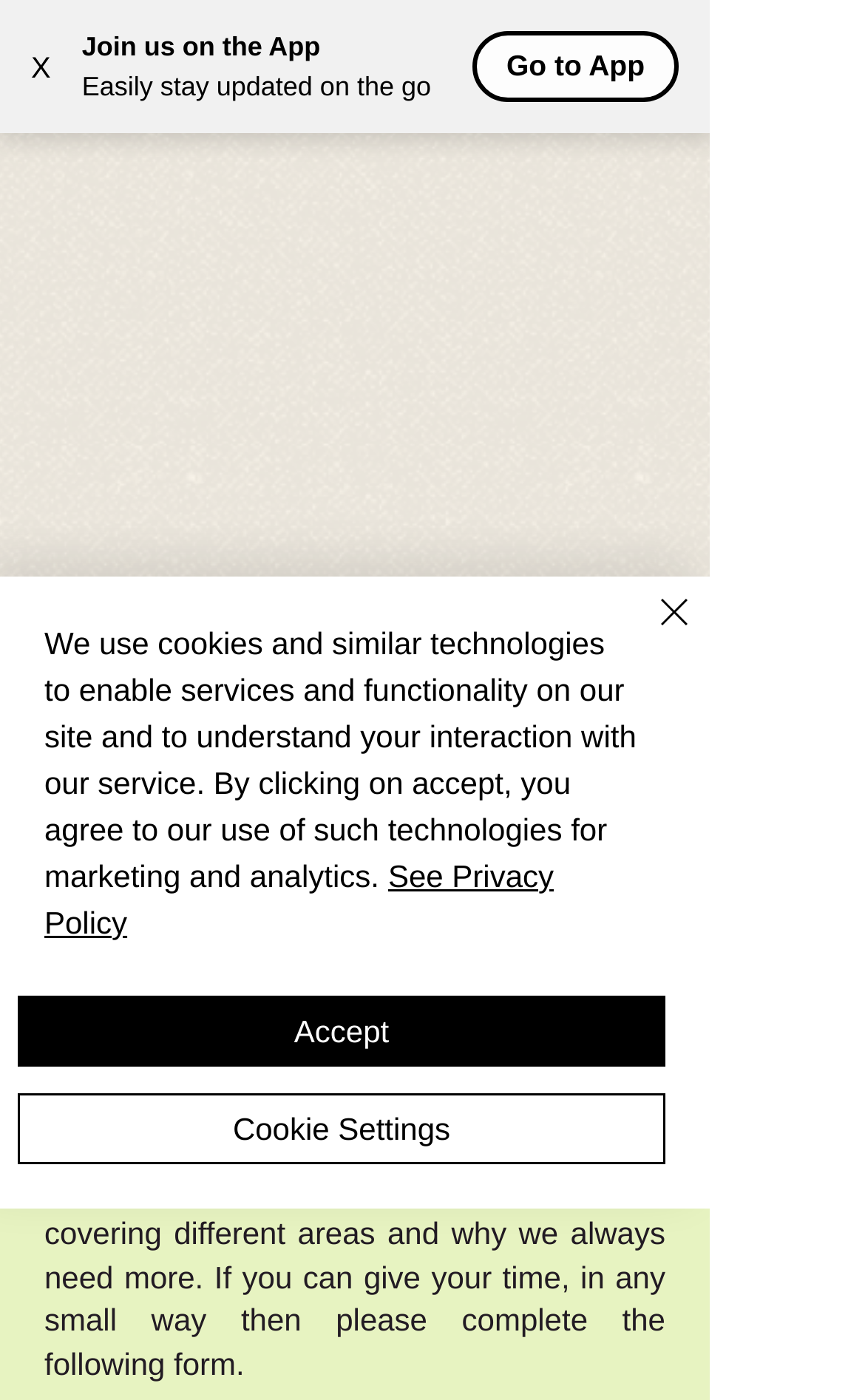Determine the bounding box coordinates of the section to be clicked to follow the instruction: "Open navigation menu". The coordinates should be given as four float numbers between 0 and 1, formatted as [left, top, right, bottom].

[0.721, 0.444, 0.787, 0.485]